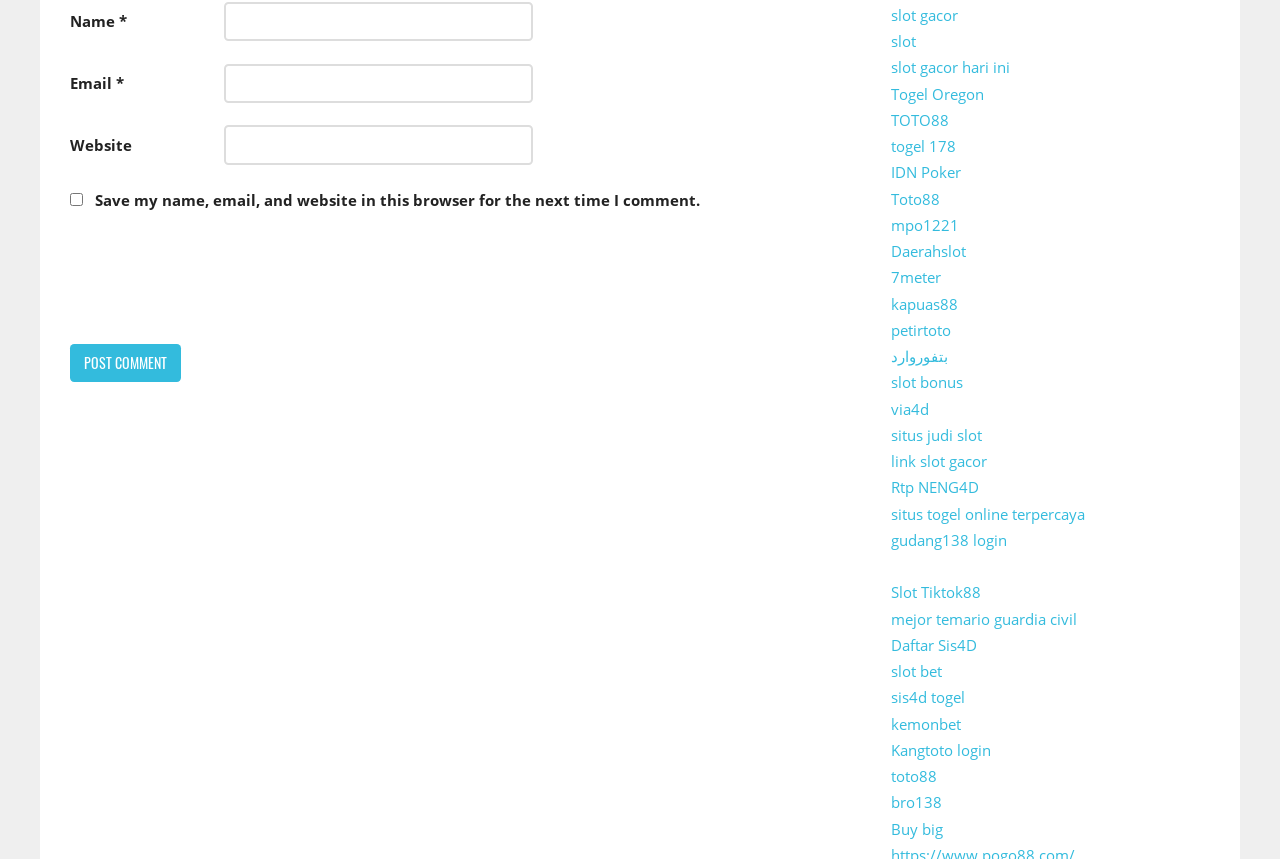Specify the bounding box coordinates of the area to click in order to execute this command: 'Click the slot gacor link'. The coordinates should consist of four float numbers ranging from 0 to 1, and should be formatted as [left, top, right, bottom].

[0.696, 0.006, 0.748, 0.029]